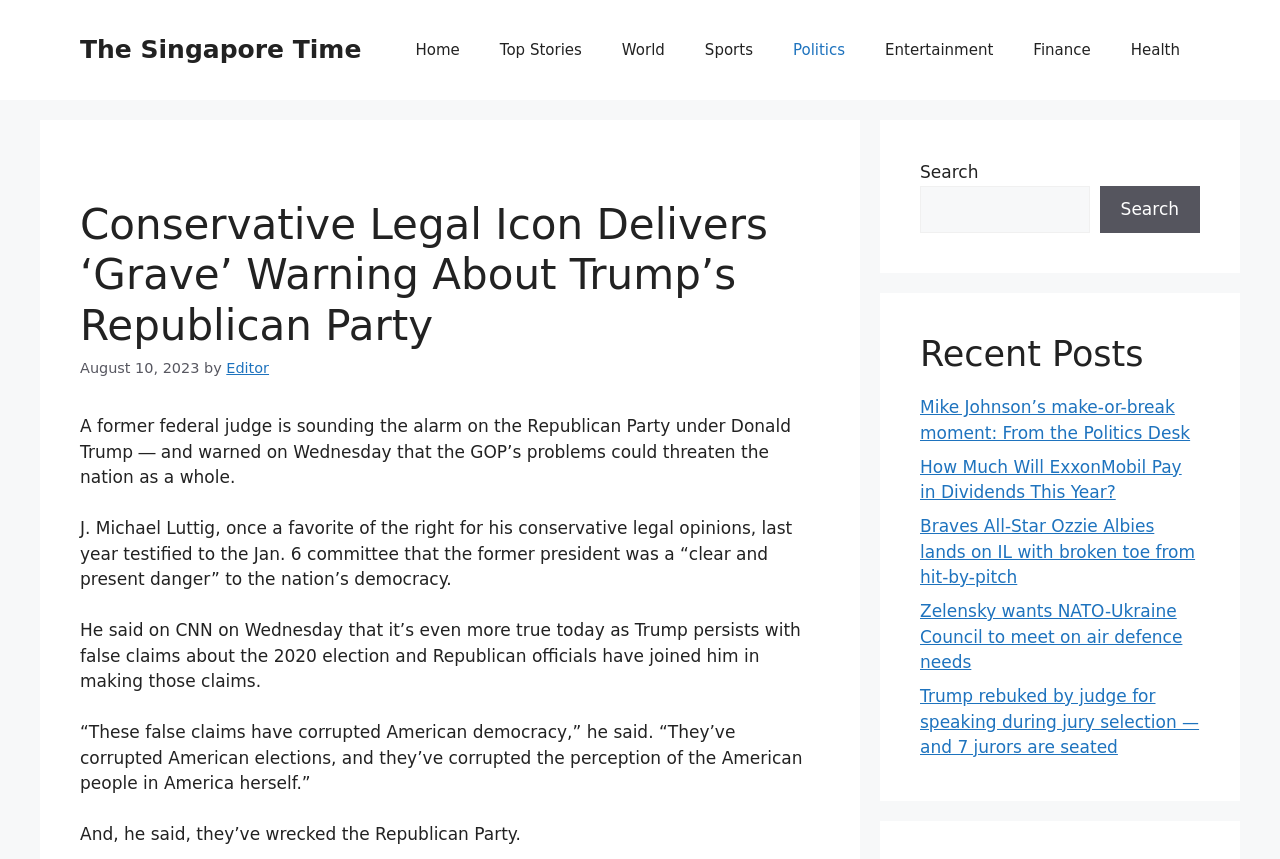Identify and extract the main heading from the webpage.

Conservative Legal Icon Delivers ‘Grave’ Warning About Trump’s Republican Party